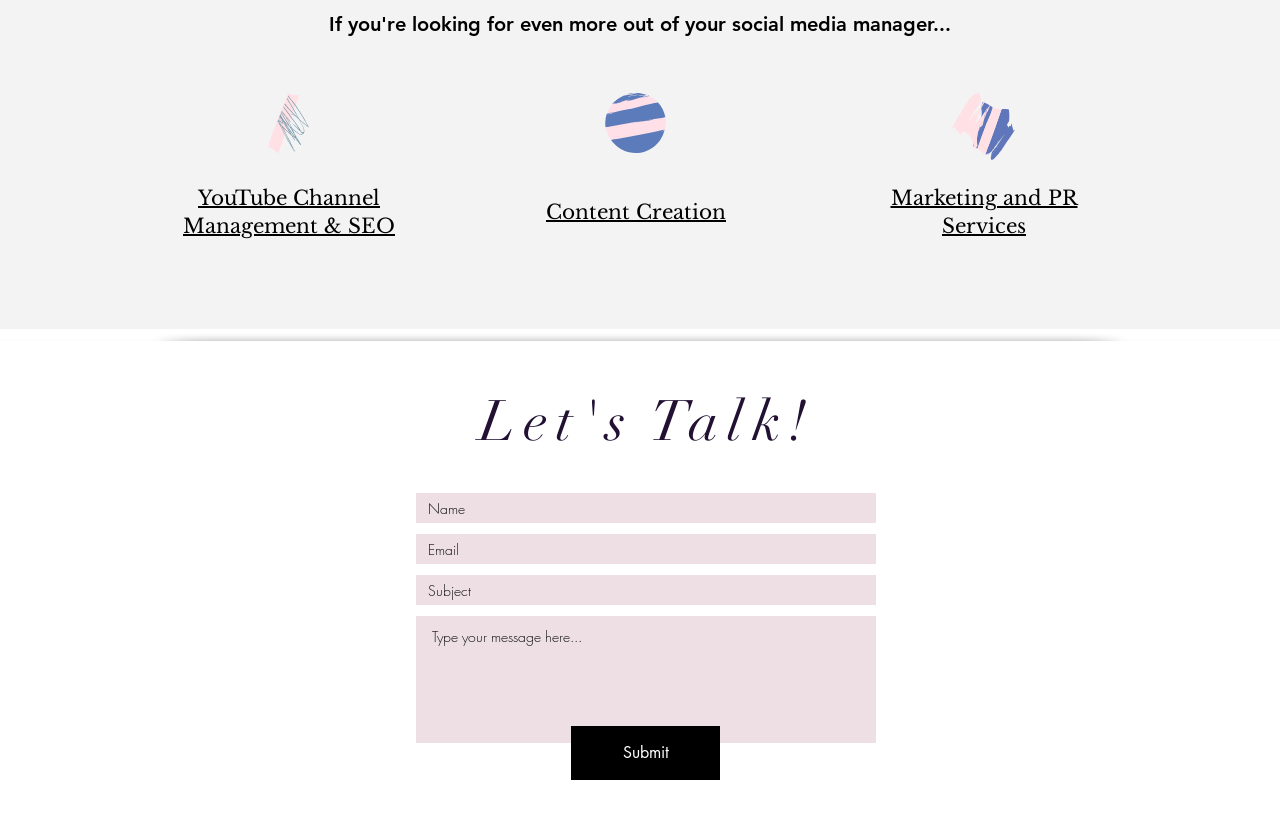Show the bounding box coordinates for the HTML element as described: "YouTube Channel Management & SEO".

[0.143, 0.224, 0.309, 0.287]